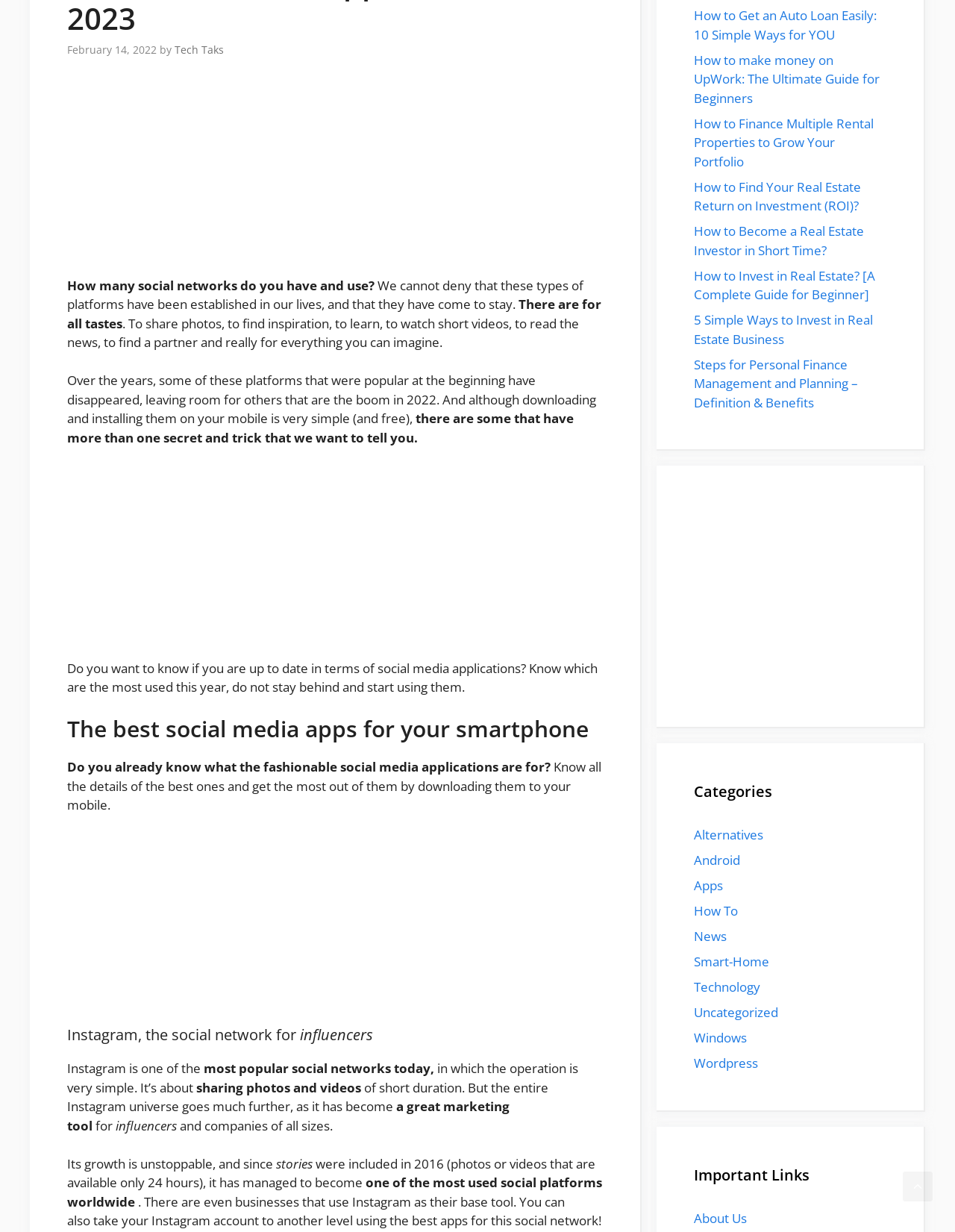Determine the bounding box coordinates for the UI element with the following description: "About Us". The coordinates should be four float numbers between 0 and 1, represented as [left, top, right, bottom].

[0.727, 0.982, 0.782, 0.995]